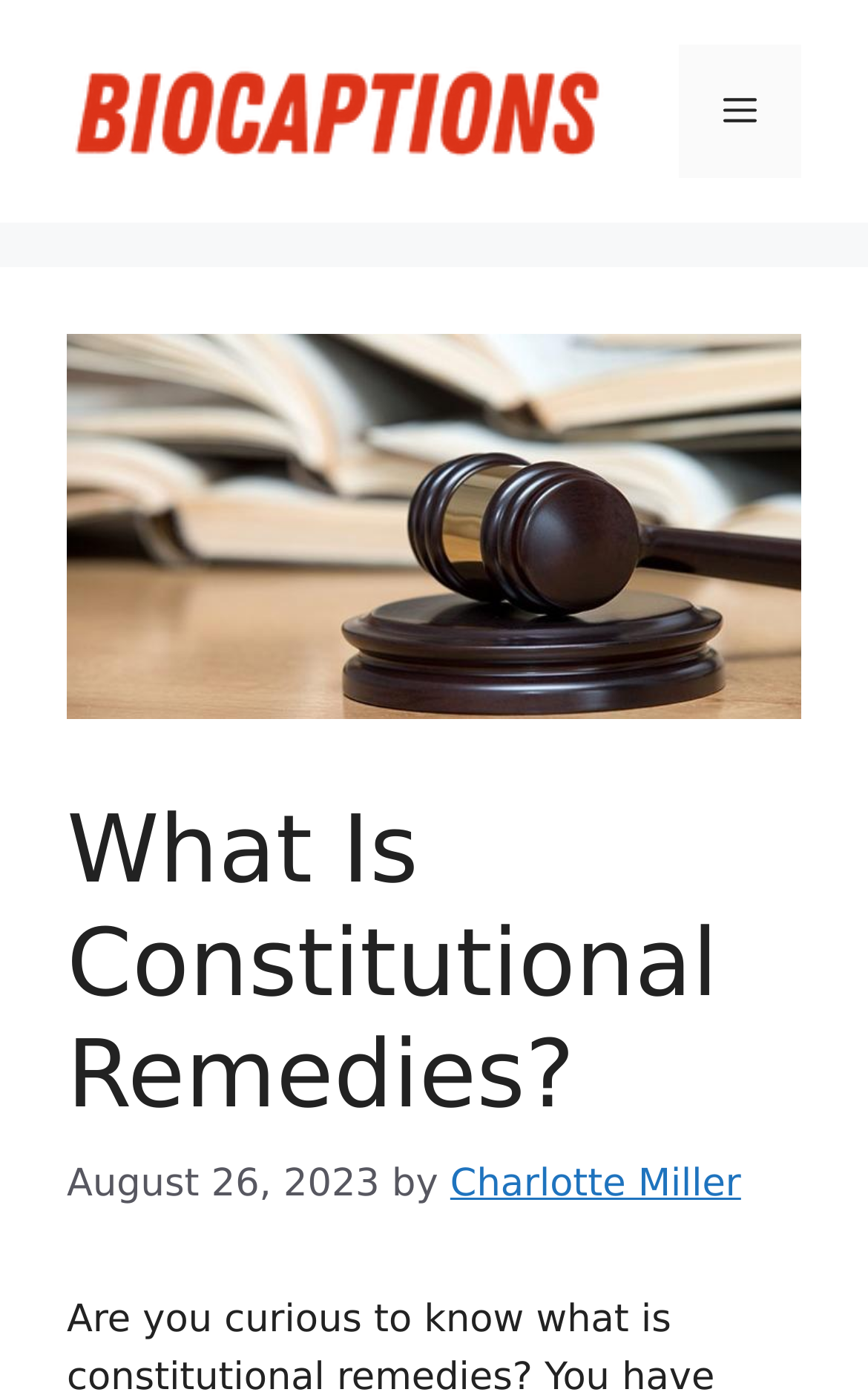Identify the primary heading of the webpage and provide its text.

What Is Constitutional Remedies?